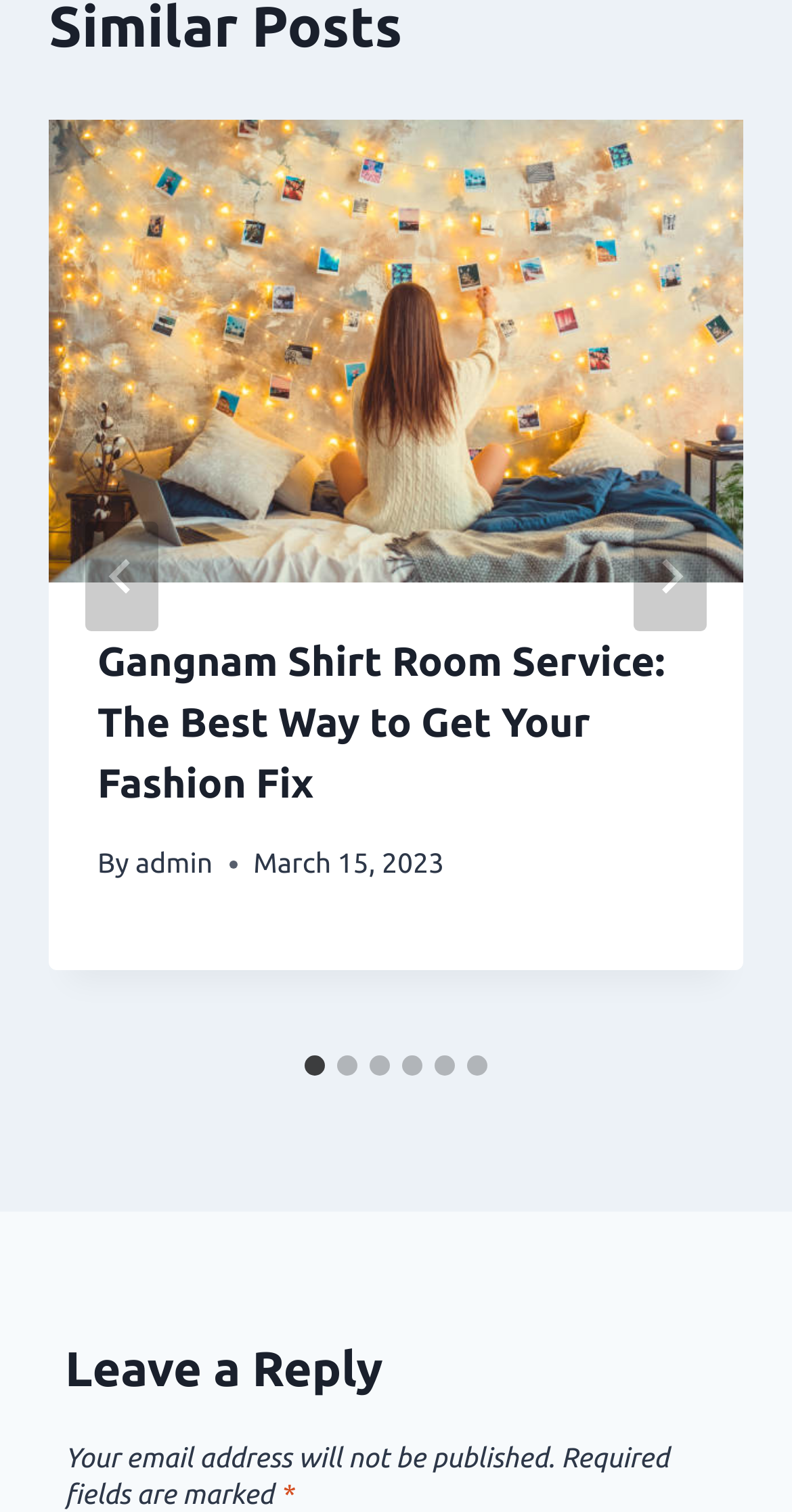Locate the bounding box coordinates of the clickable area to execute the instruction: "Select slide 2". Provide the coordinates as four float numbers between 0 and 1, represented as [left, top, right, bottom].

[0.426, 0.698, 0.451, 0.711]